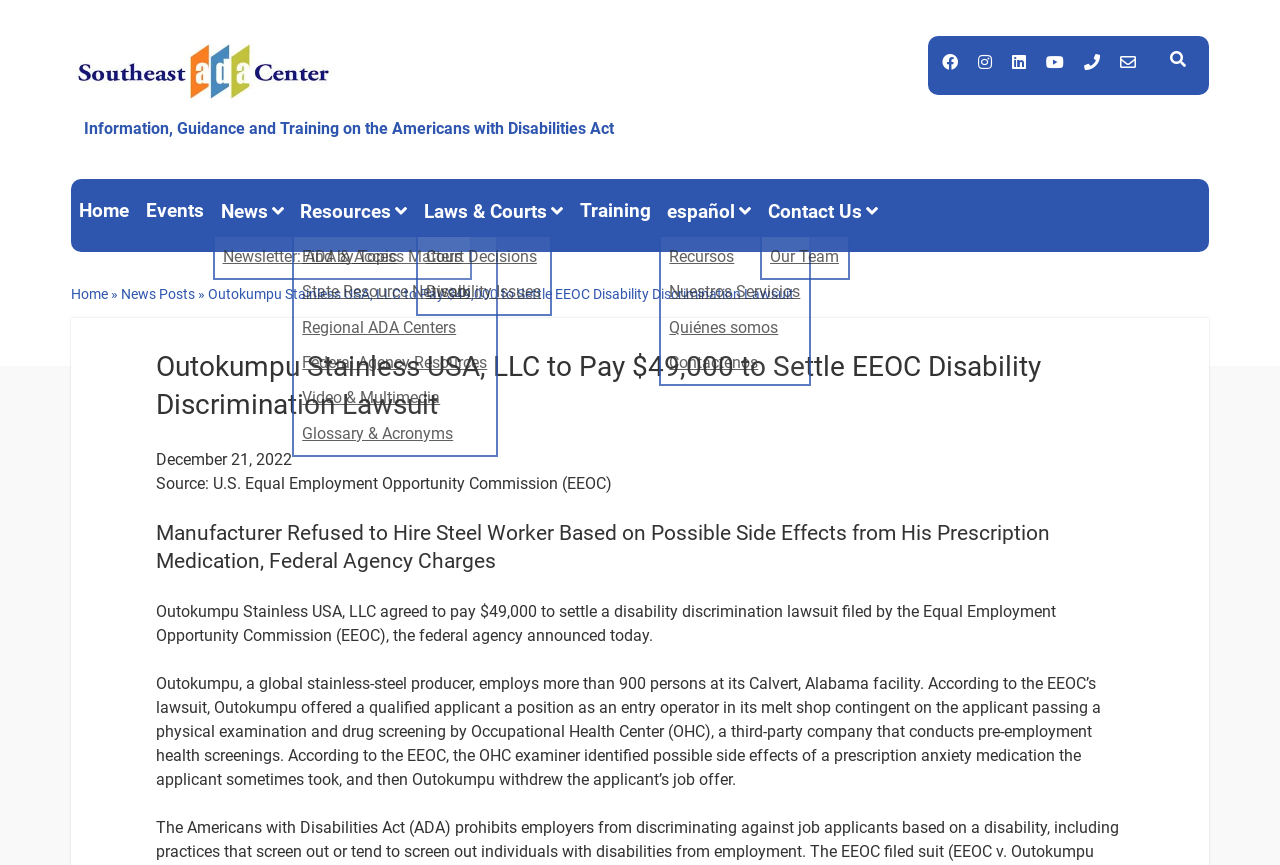What is the amount of money Outokumpu agreed to pay to settle the lawsuit?
Look at the image and respond with a one-word or short phrase answer.

$49,000